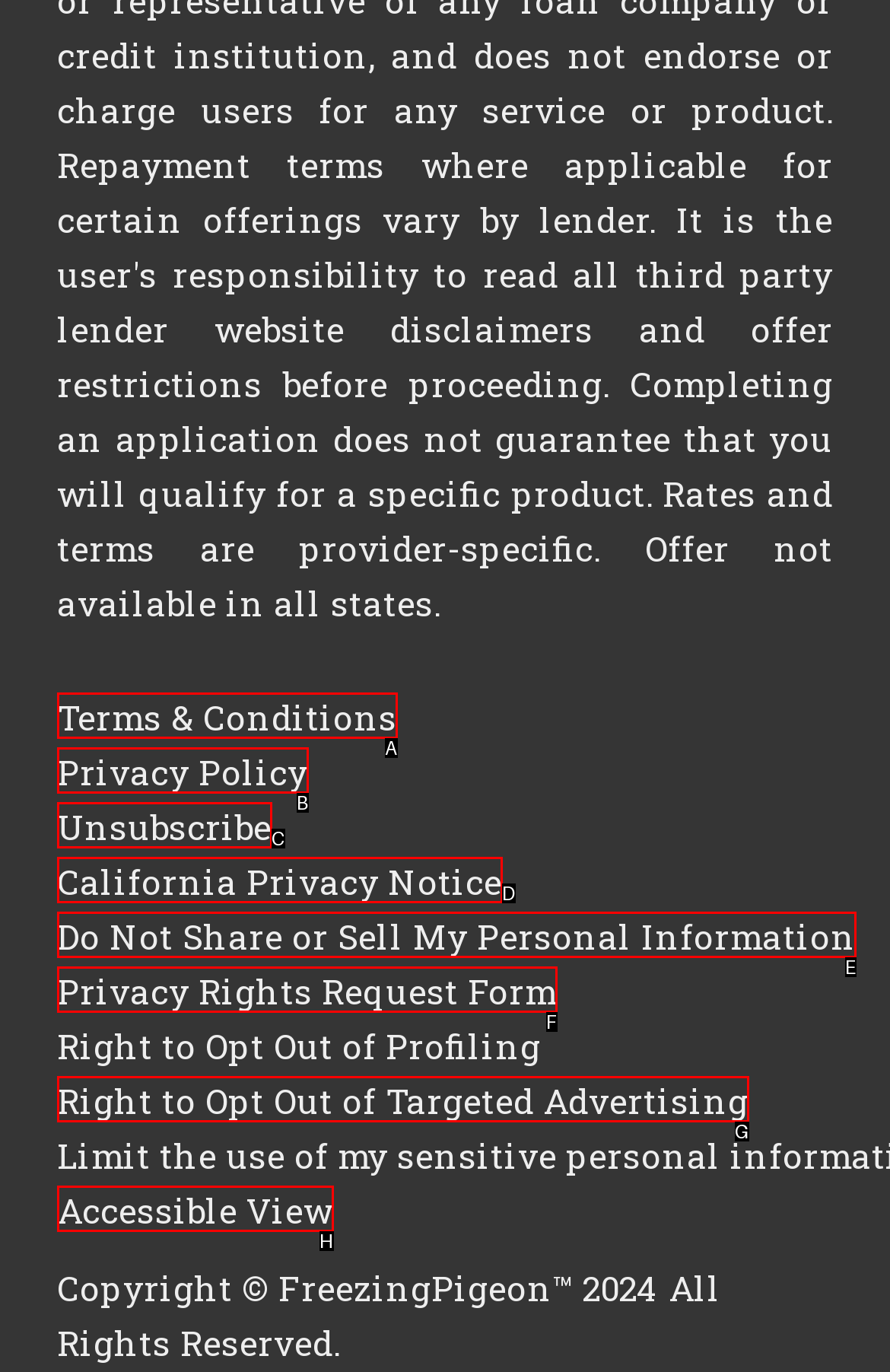Look at the description: Salisbury metropolitan area
Determine the letter of the matching UI element from the given choices.

None